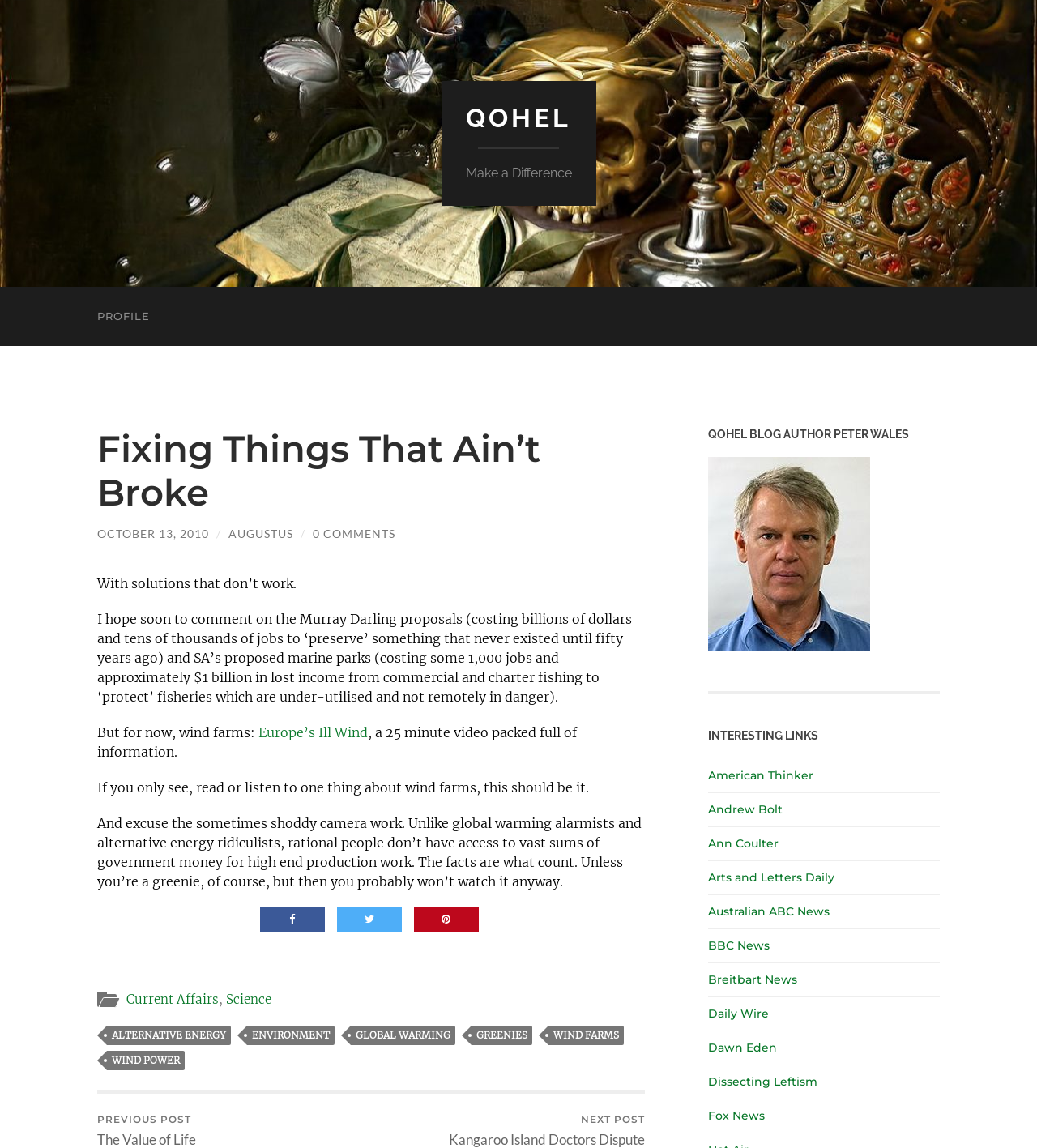Identify the coordinates of the bounding box for the element described below: "office@antsremovals.co.uk". Return the coordinates as four float numbers between 0 and 1: [left, top, right, bottom].

None